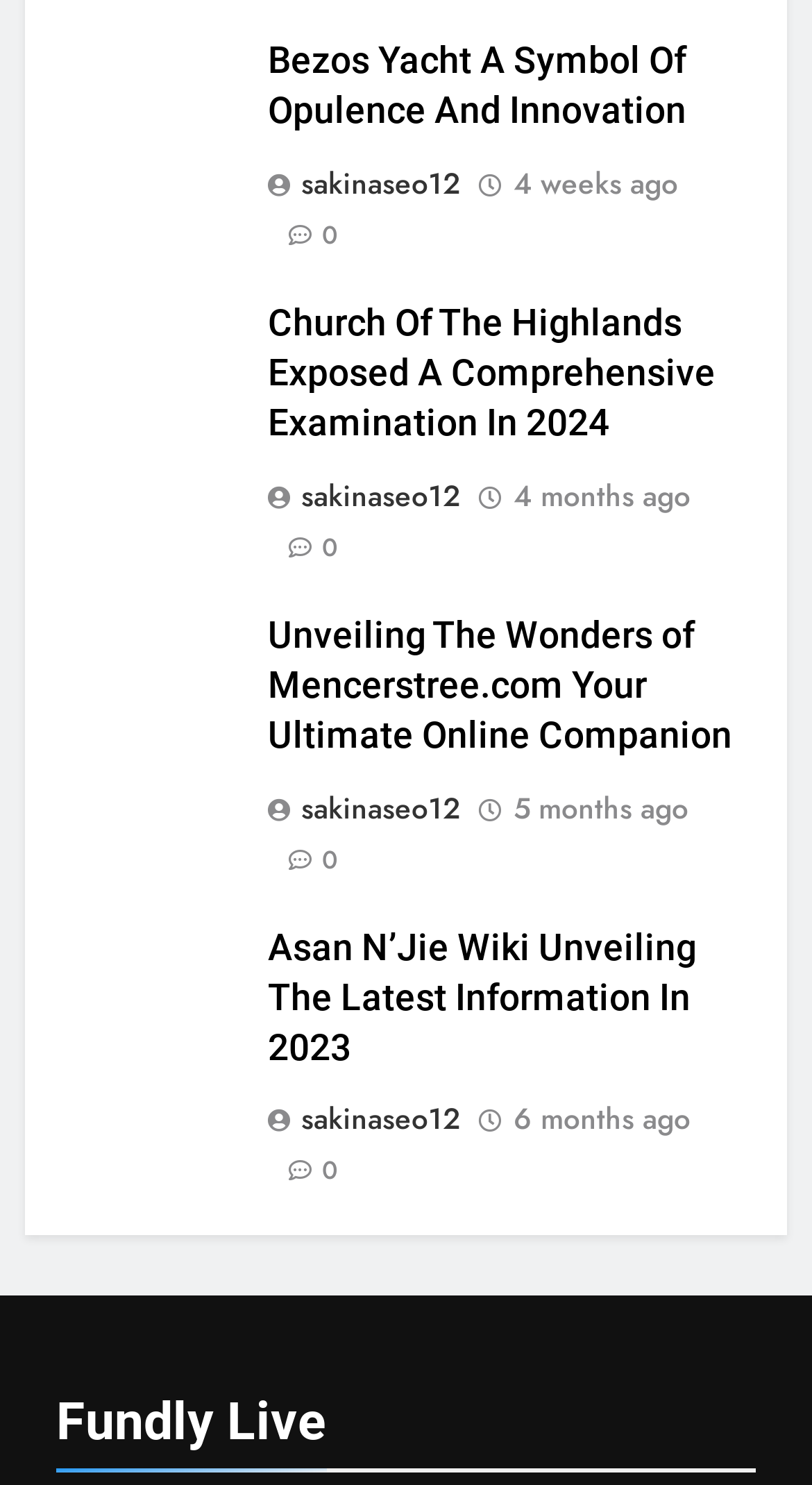Identify the bounding box of the HTML element described here: "0". Provide the coordinates as four float numbers between 0 and 1: [left, top, right, bottom].

[0.329, 0.353, 0.417, 0.38]